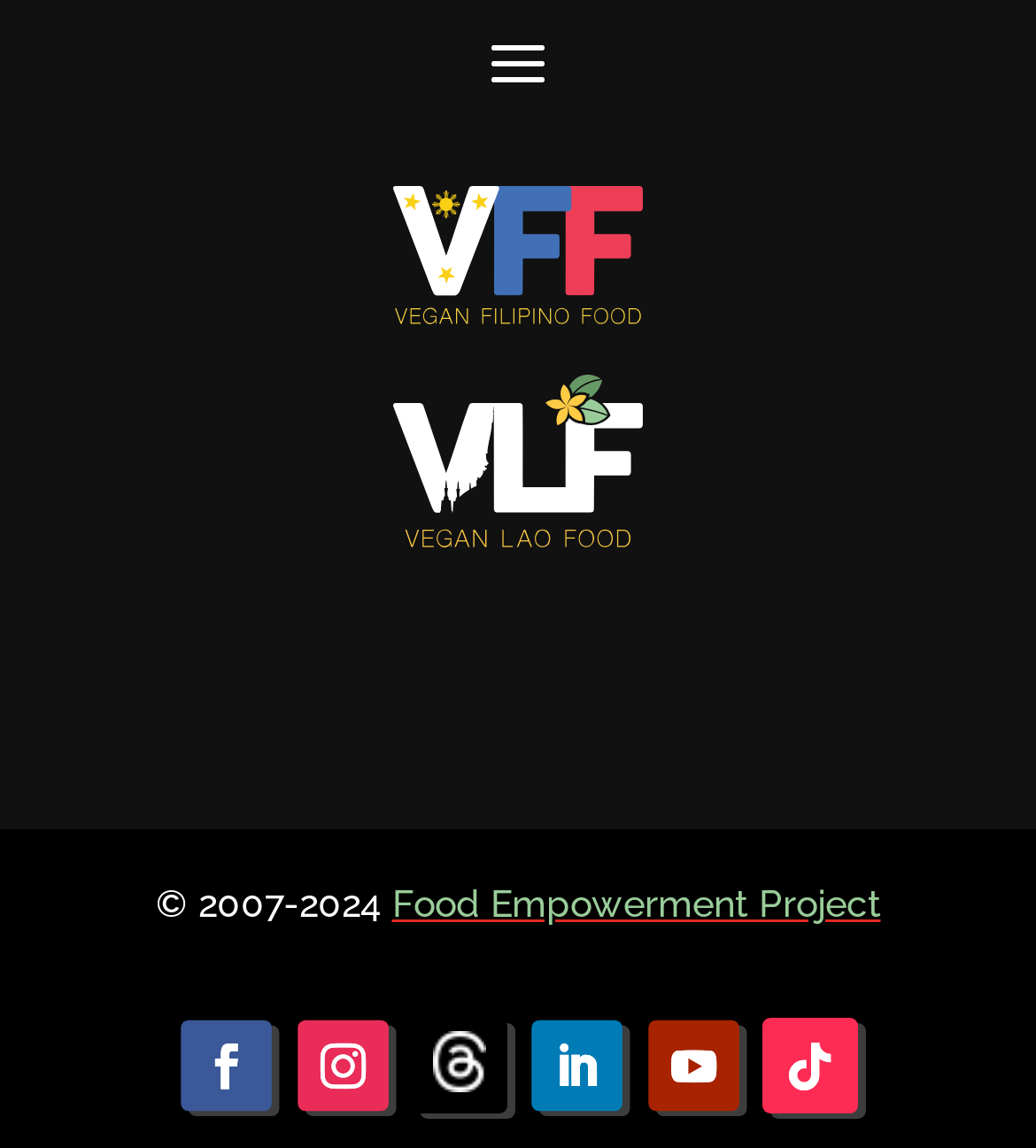Given the description "Marconigrams – Januaey 05th, 1934", determine the bounding box of the corresponding UI element.

None